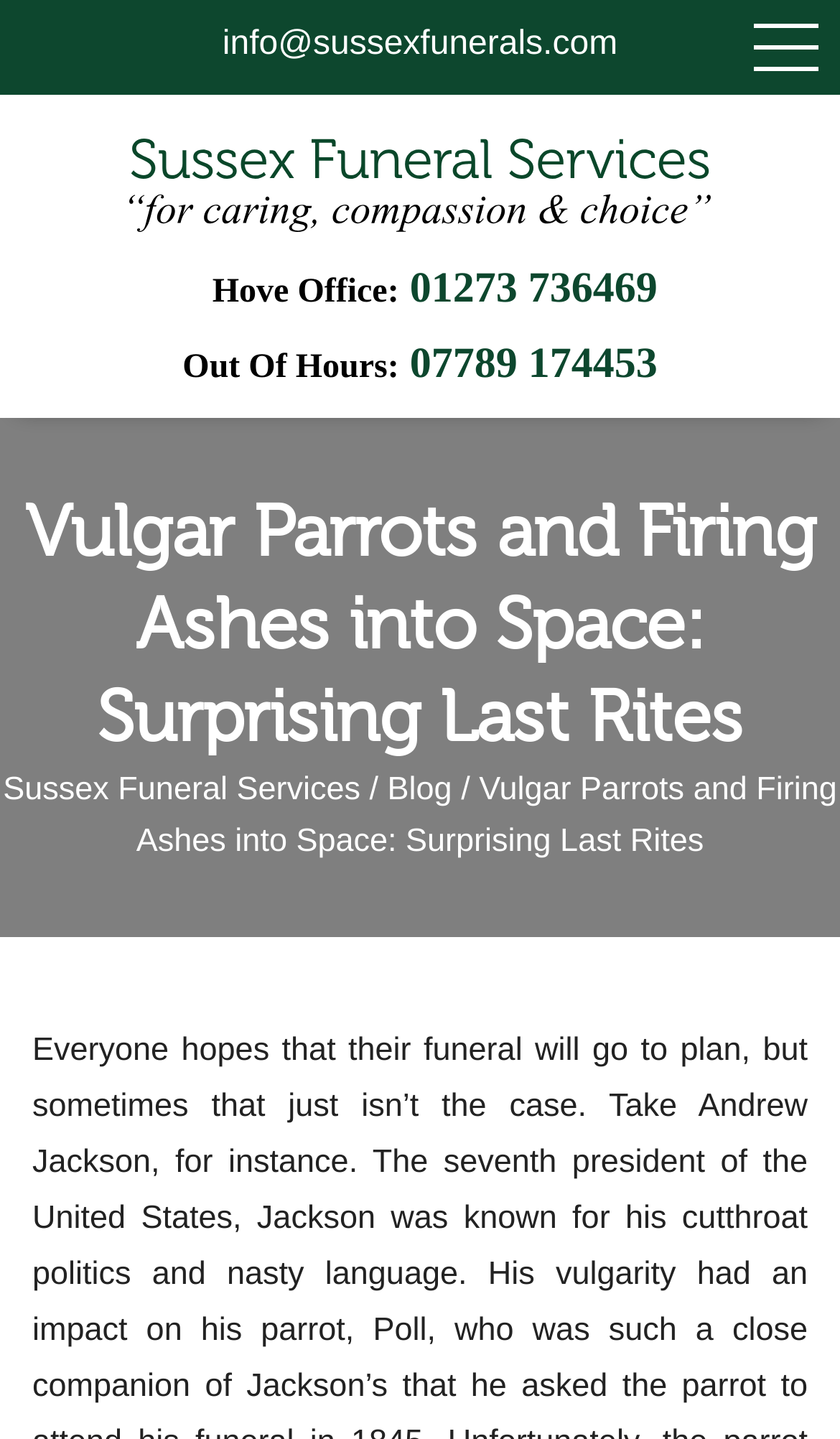Using the provided element description: "aria-label="Blended Family"", identify the bounding box coordinates. The coordinates should be four floats between 0 and 1 in the order [left, top, right, bottom].

None